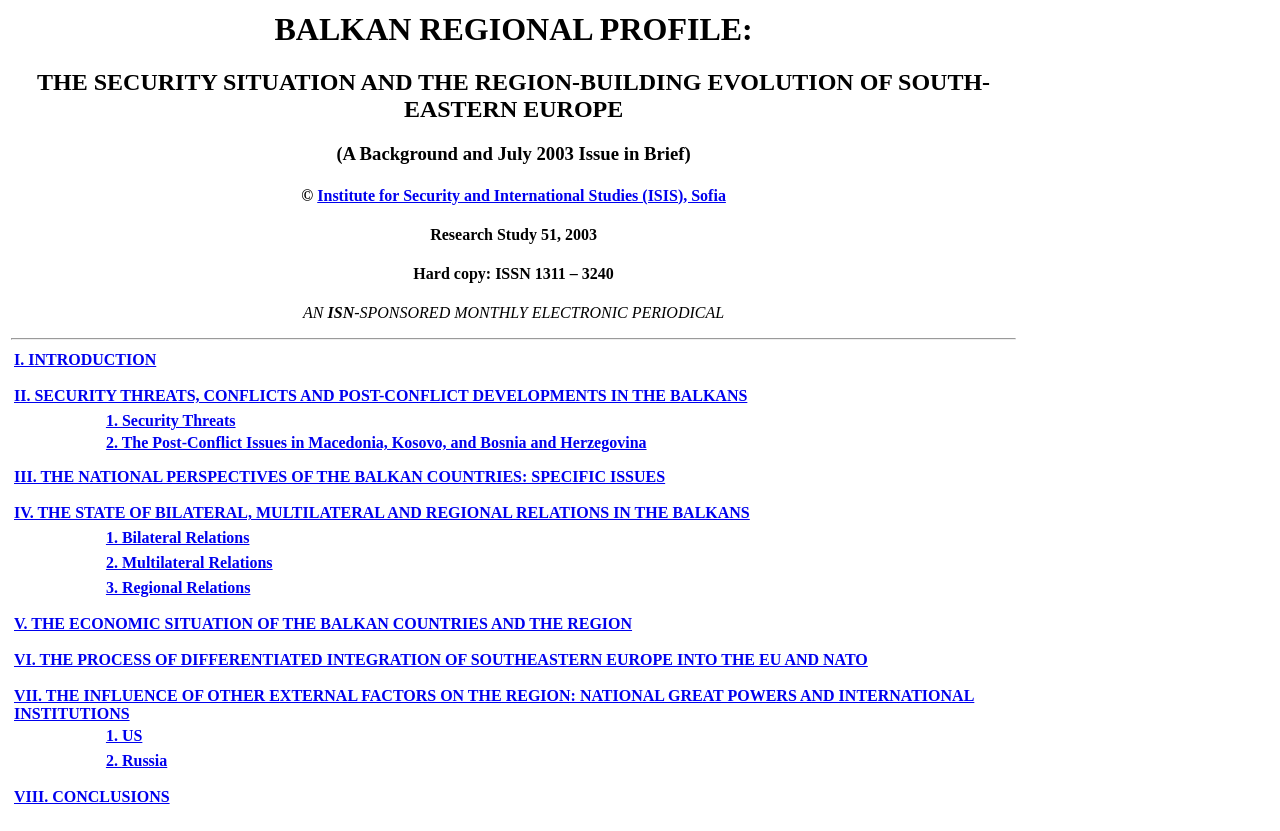Please reply with a single word or brief phrase to the question: 
How many grid cells are in the third row?

2